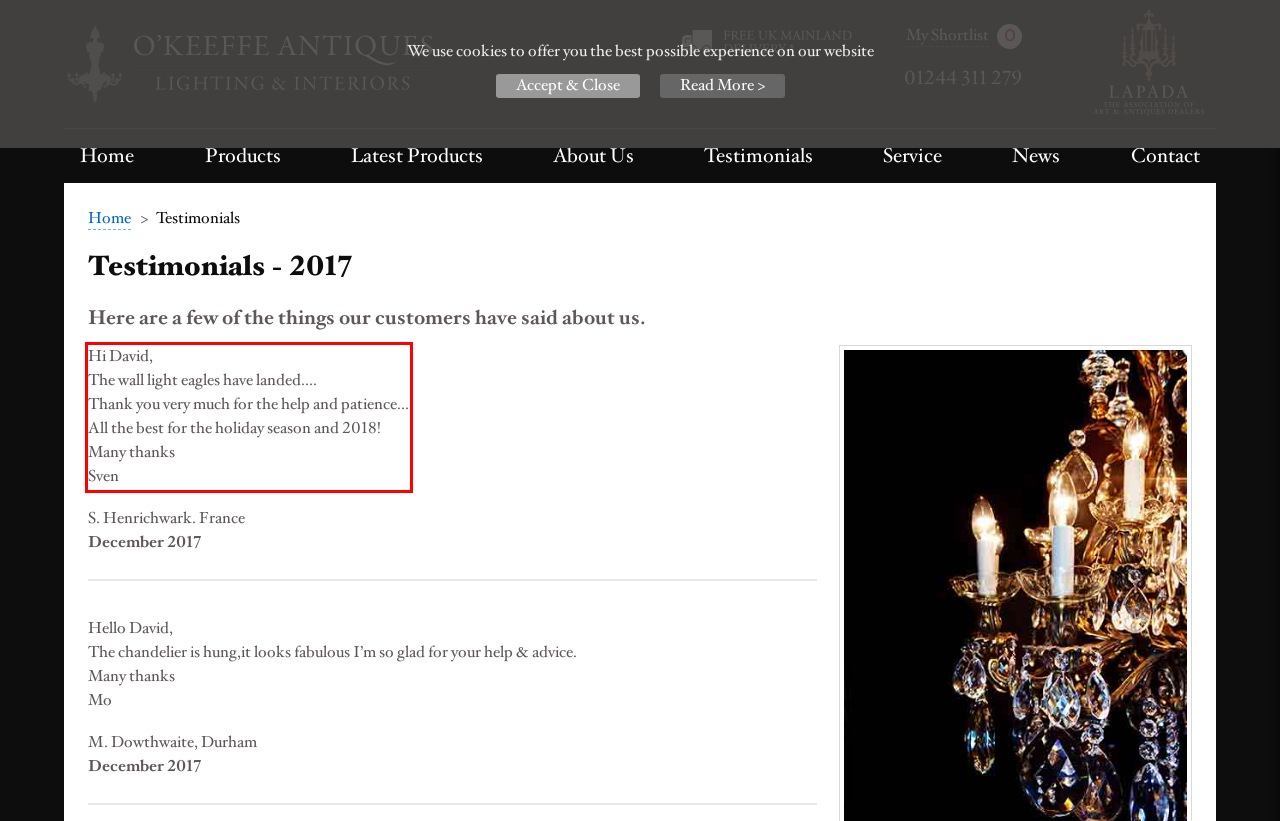In the screenshot of the webpage, find the red bounding box and perform OCR to obtain the text content restricted within this red bounding box.

Hi David, The wall light eagles have landed.... Thank you very much for the help and patience... All the best for the holiday season and 2018! Many thanks Sven